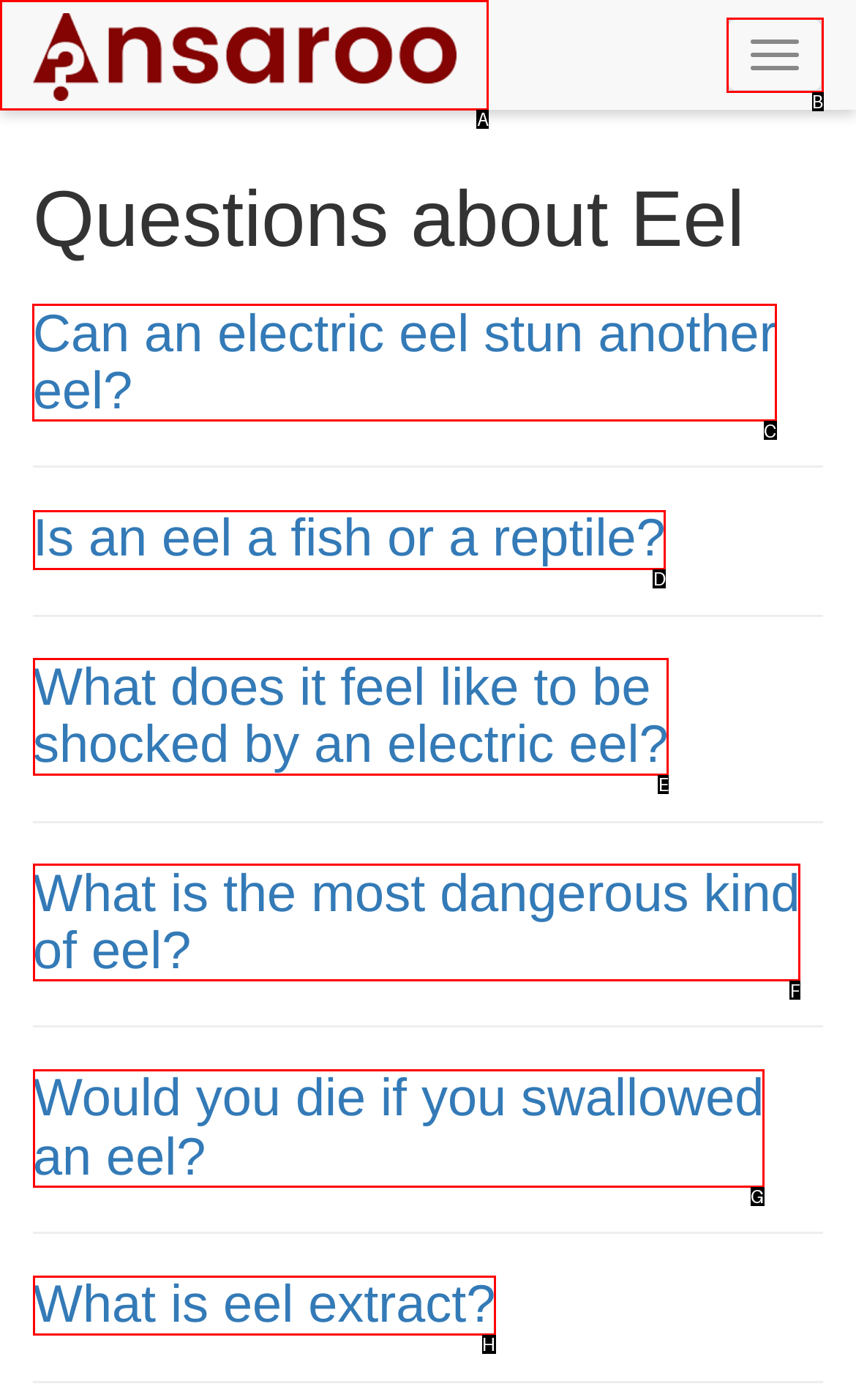Specify which UI element should be clicked to accomplish the task: Read about 'Can an electric eel stun another eel?'. Answer with the letter of the correct choice.

C